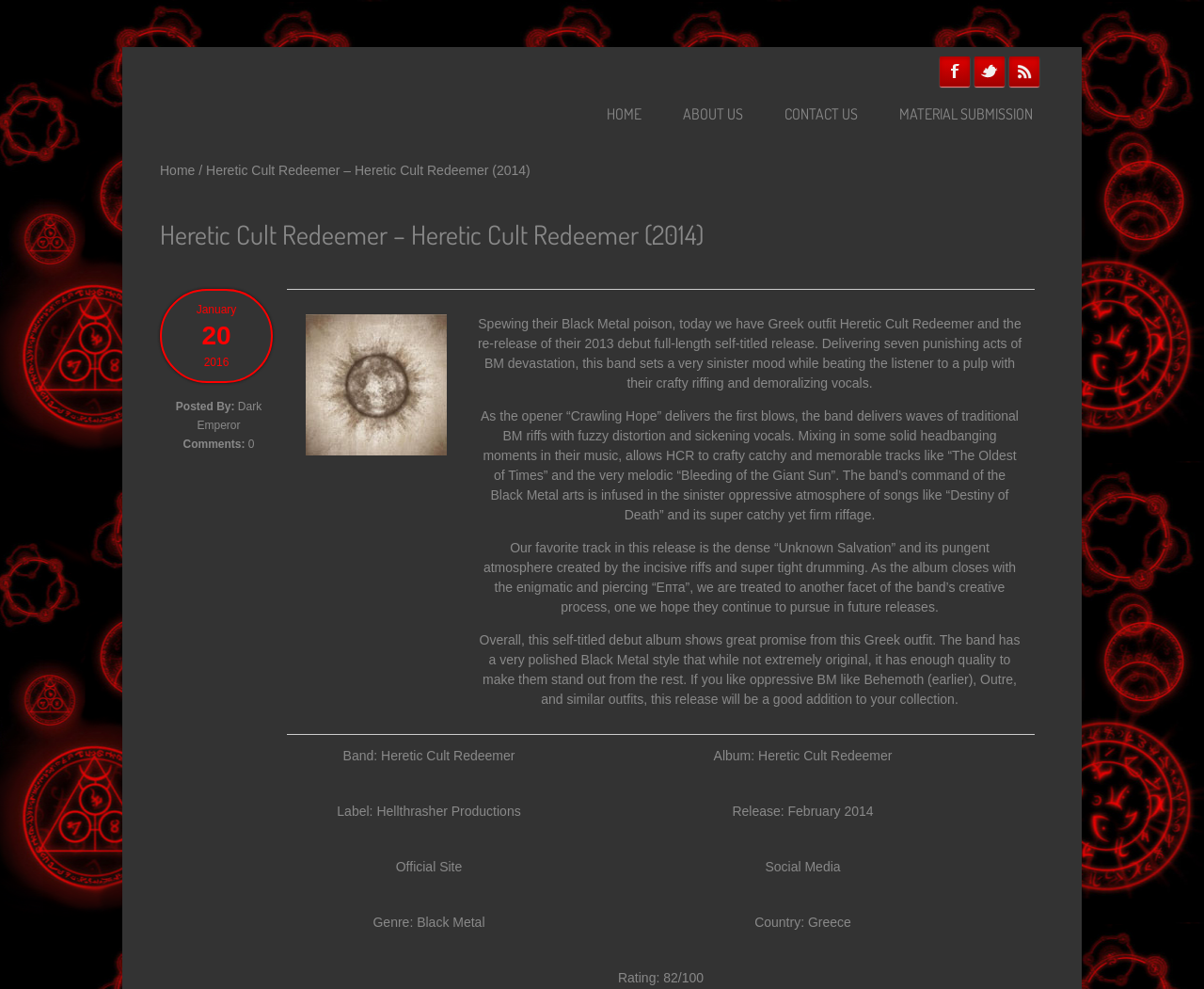Please find the bounding box coordinates for the clickable element needed to perform this instruction: "Click on Facebook link".

[0.78, 0.057, 0.805, 0.088]